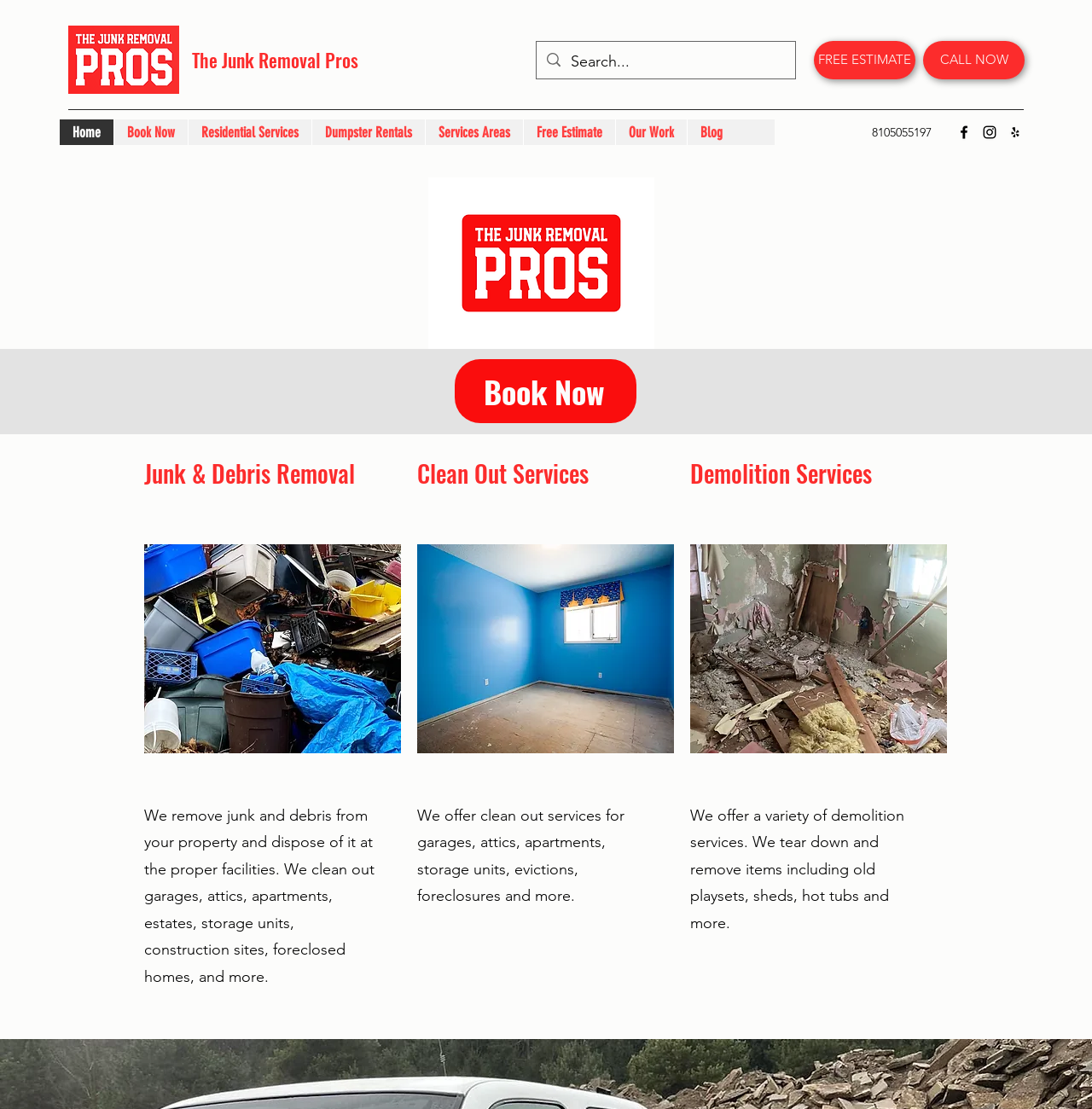What services does the company offer?
Please answer the question with as much detail as possible using the screenshot.

I found the services offered by the company by looking at the headings on the webpage, which are 'Junk & Debris Removal', 'Clean Out Services', and 'Demolition Services'. These headings are located in the middle section of the webpage and are accompanied by images and descriptions of each service.